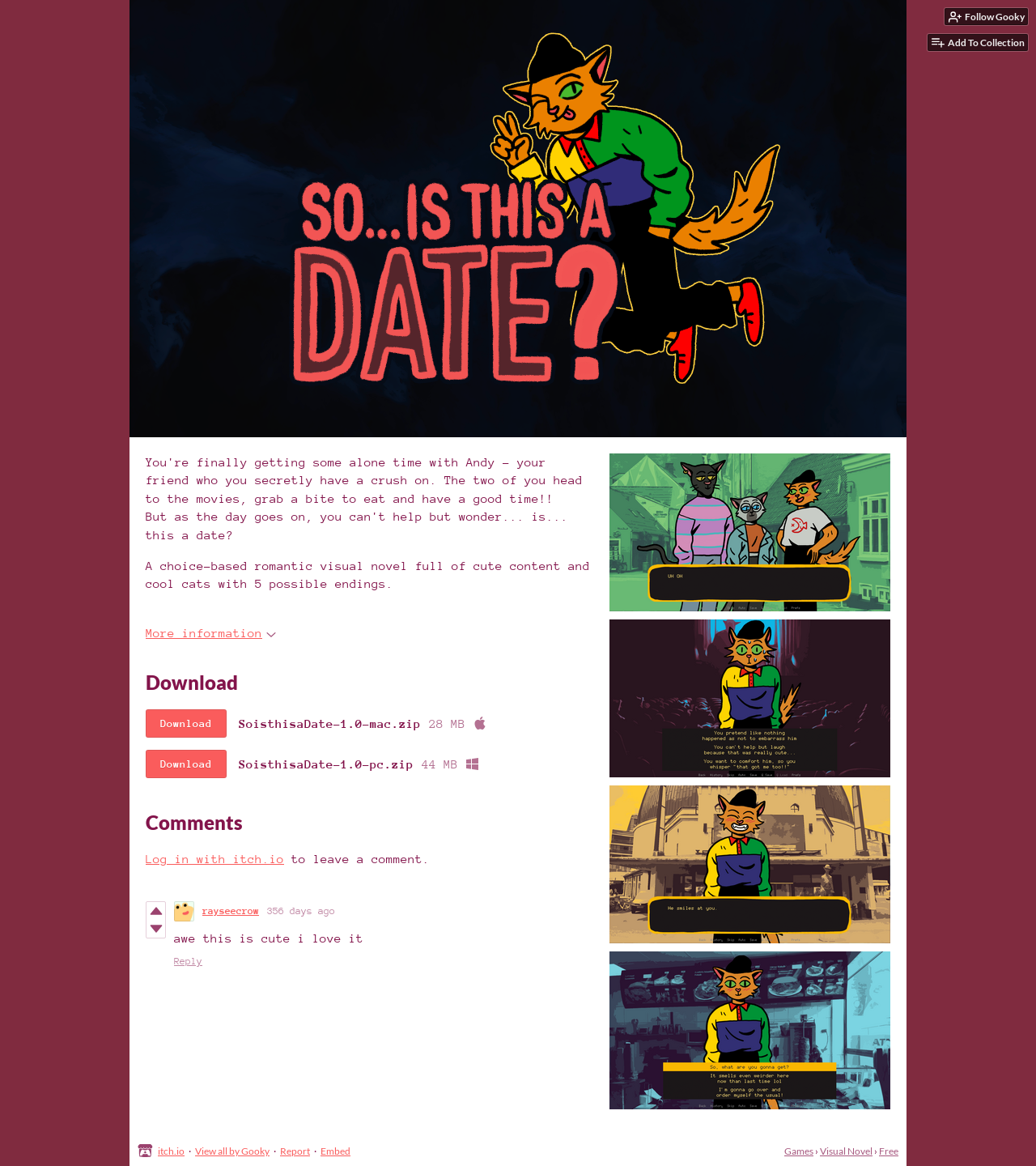Answer in one word or a short phrase: 
What is the name of the visual novel?

So... is this a Date?